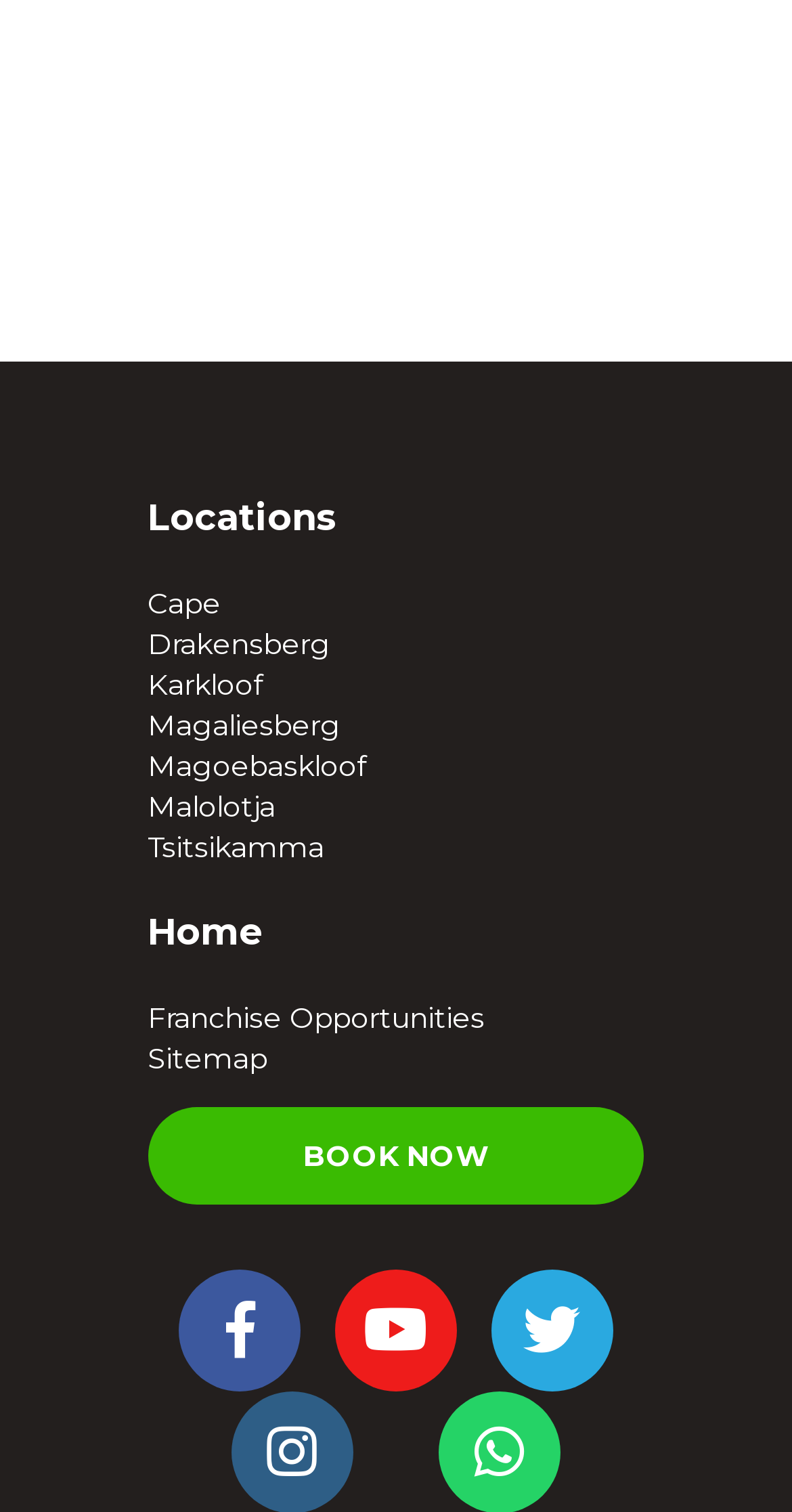Identify the bounding box coordinates of the region that should be clicked to execute the following instruction: "Click on the menu button".

None